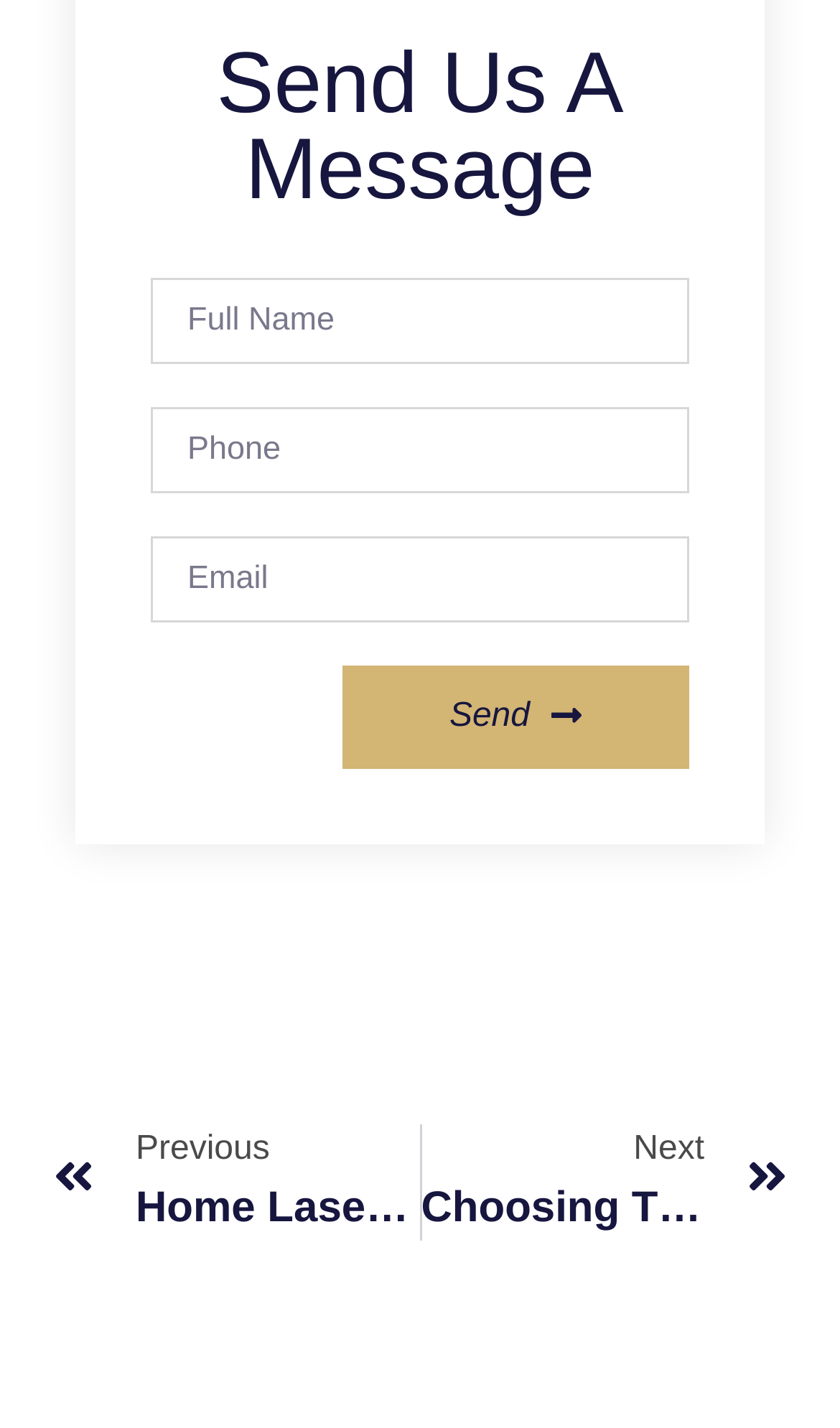Is phone number required in the form?
Based on the visual, give a brief answer using one word or a short phrase.

Yes